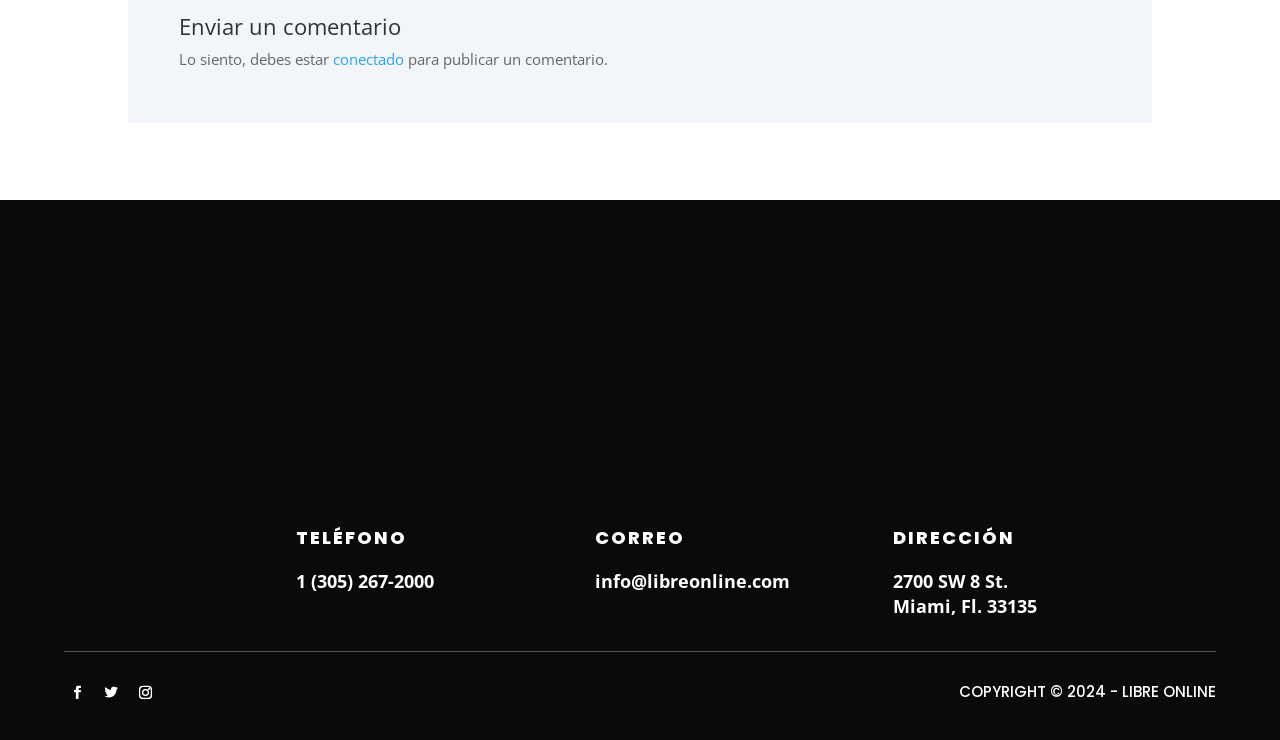Specify the bounding box coordinates of the area that needs to be clicked to achieve the following instruction: "Call the phone number 1 (305) 267-2000".

[0.231, 0.769, 0.339, 0.801]